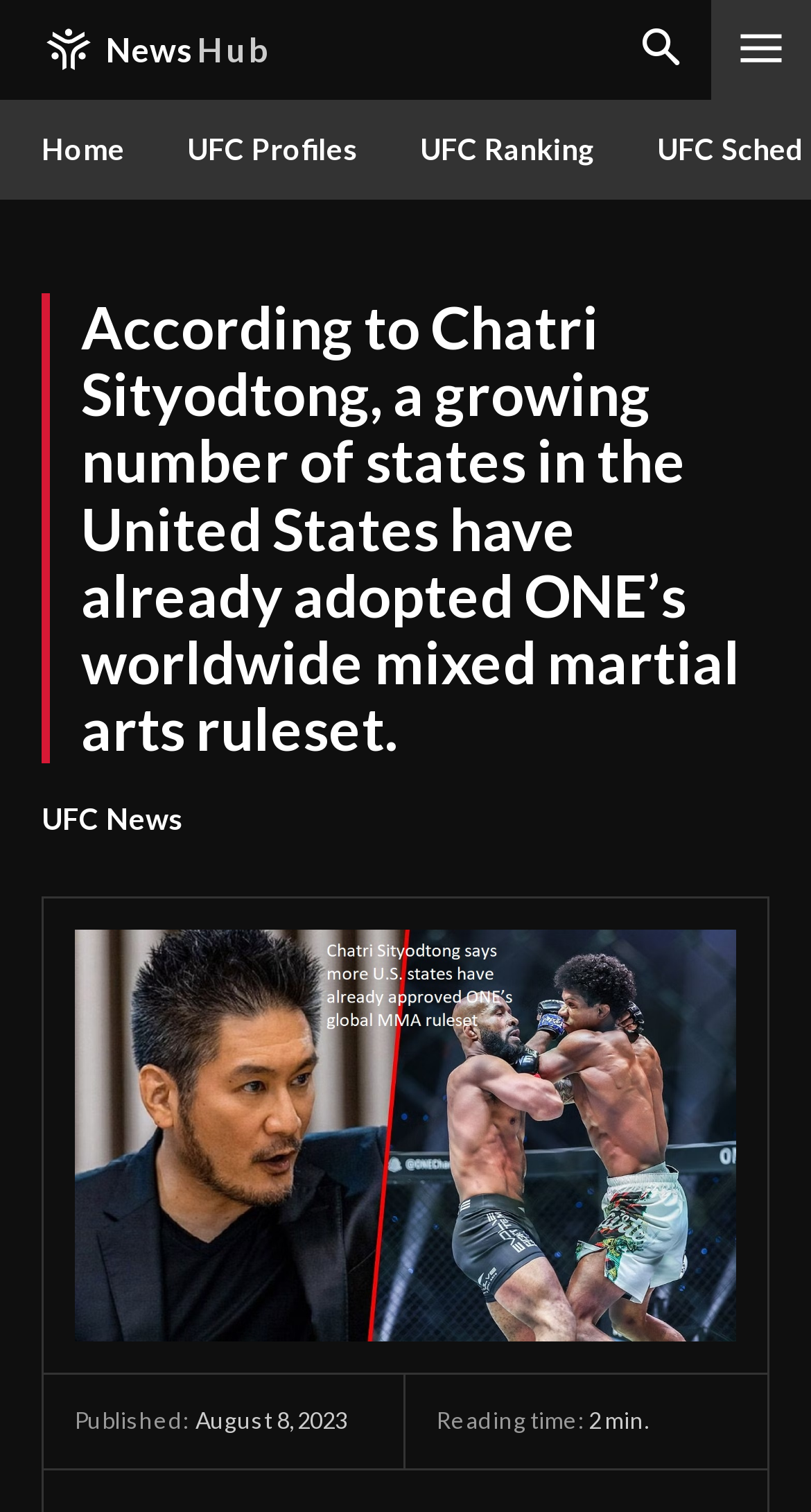Please provide the main heading of the webpage content.

According to Chatri Sityodtong, a growing number of states in the United States have already adopted ONE’s worldwide mixed martial arts ruleset.